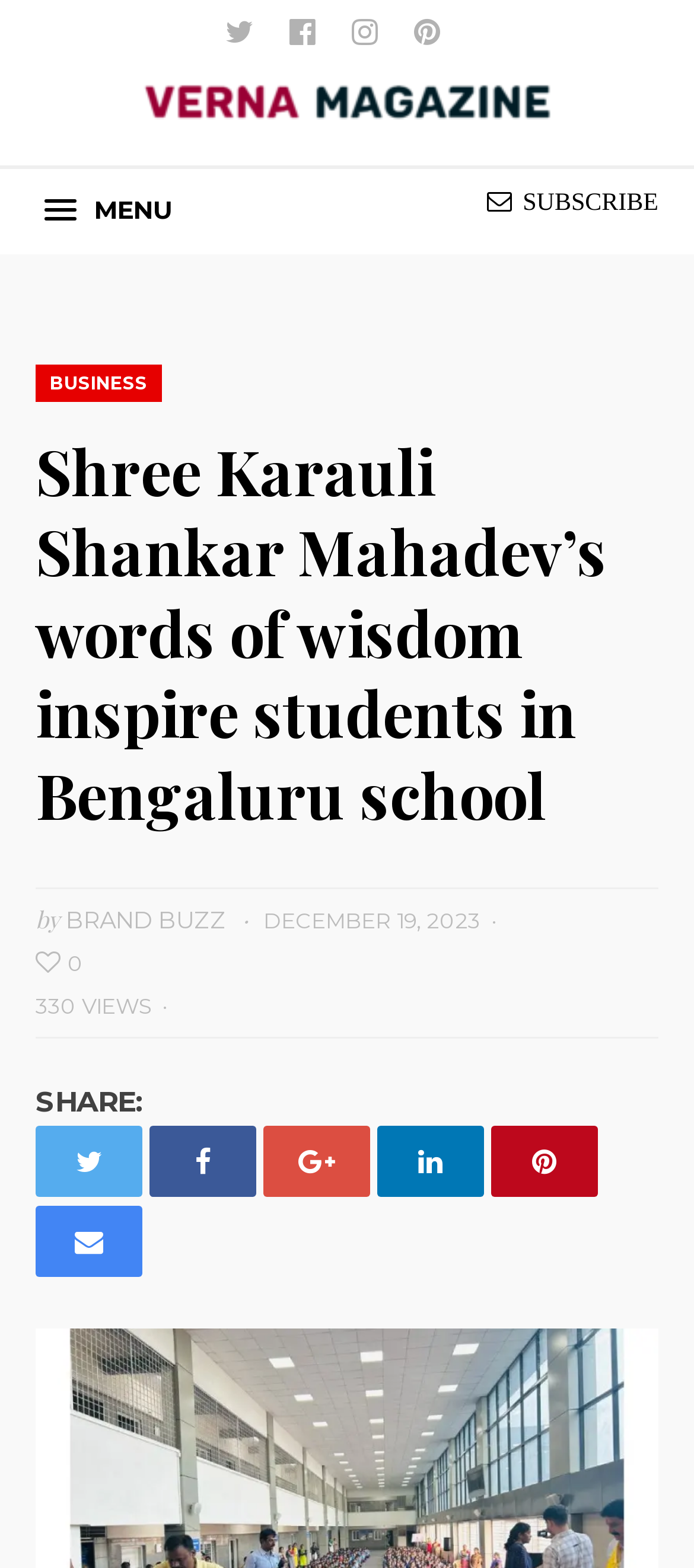What is the date of the article?
Utilize the image to construct a detailed and well-explained answer.

I found the answer by looking at the bottom of the article, where the date is displayed as 'DECEMBER 19, 2023'.